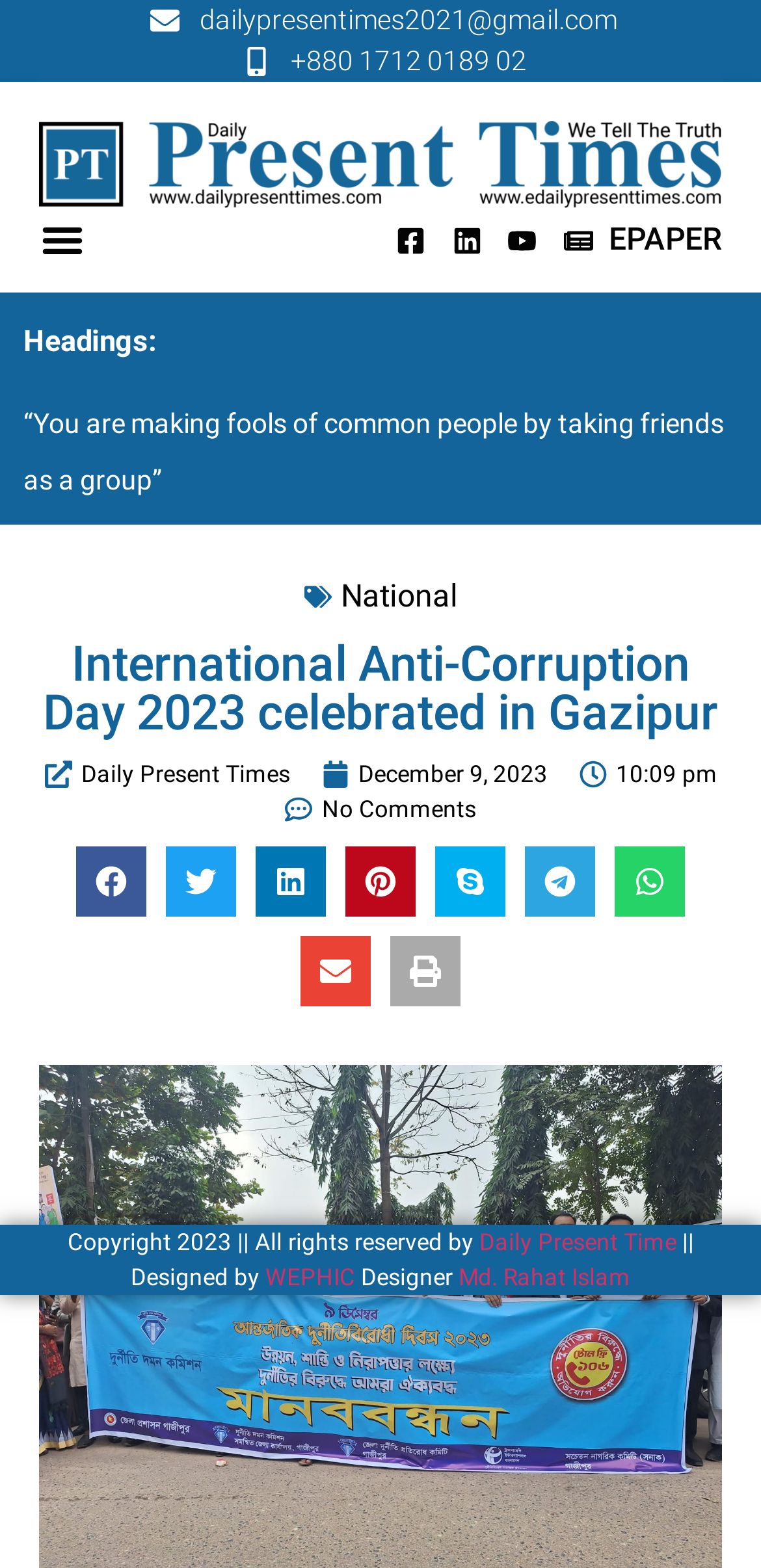Determine the bounding box coordinates for the HTML element mentioned in the following description: "No Comments". The coordinates should be a list of four floats ranging from 0 to 1, represented as [left, top, right, bottom].

[0.374, 0.505, 0.626, 0.527]